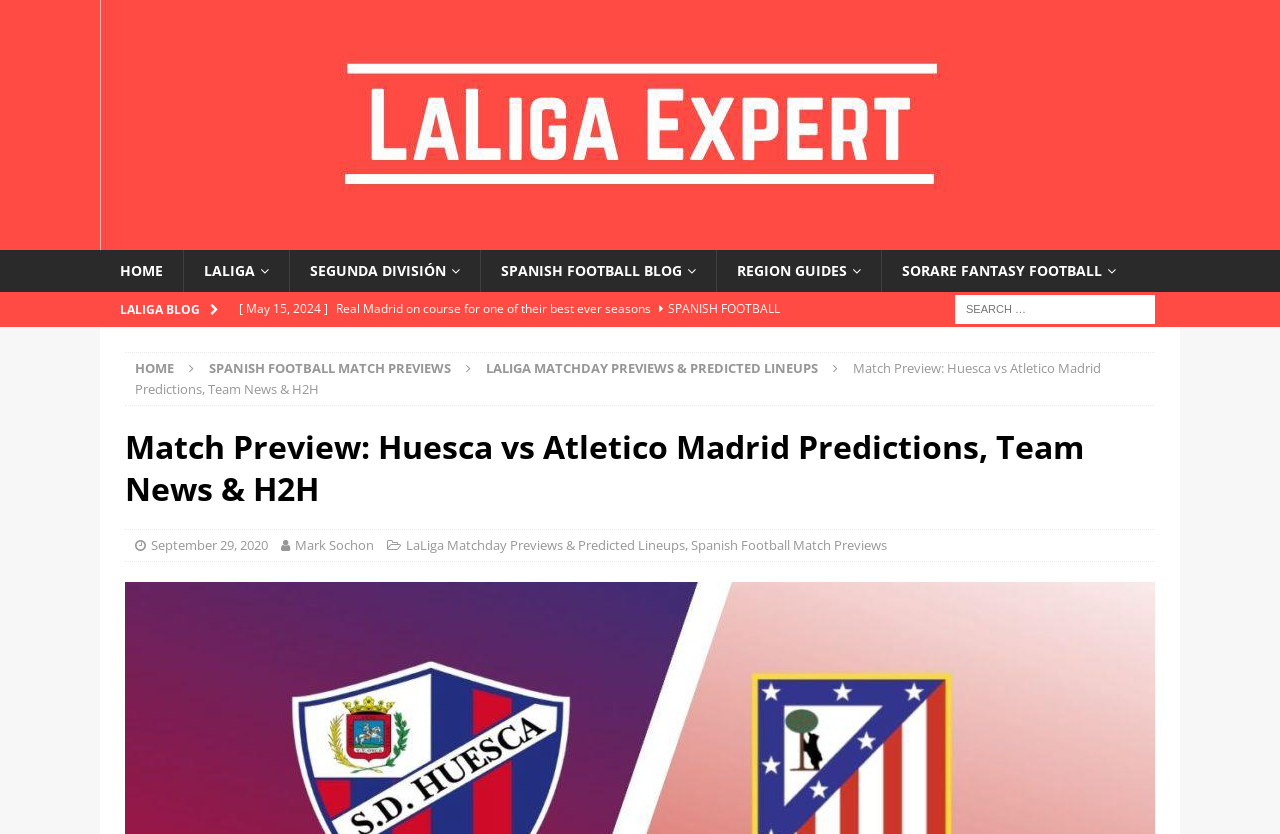Please find the bounding box coordinates (top-left x, top-left y, bottom-right x, bottom-right y) in the screenshot for the UI element described as follows: Segunda División

[0.226, 0.3, 0.374, 0.351]